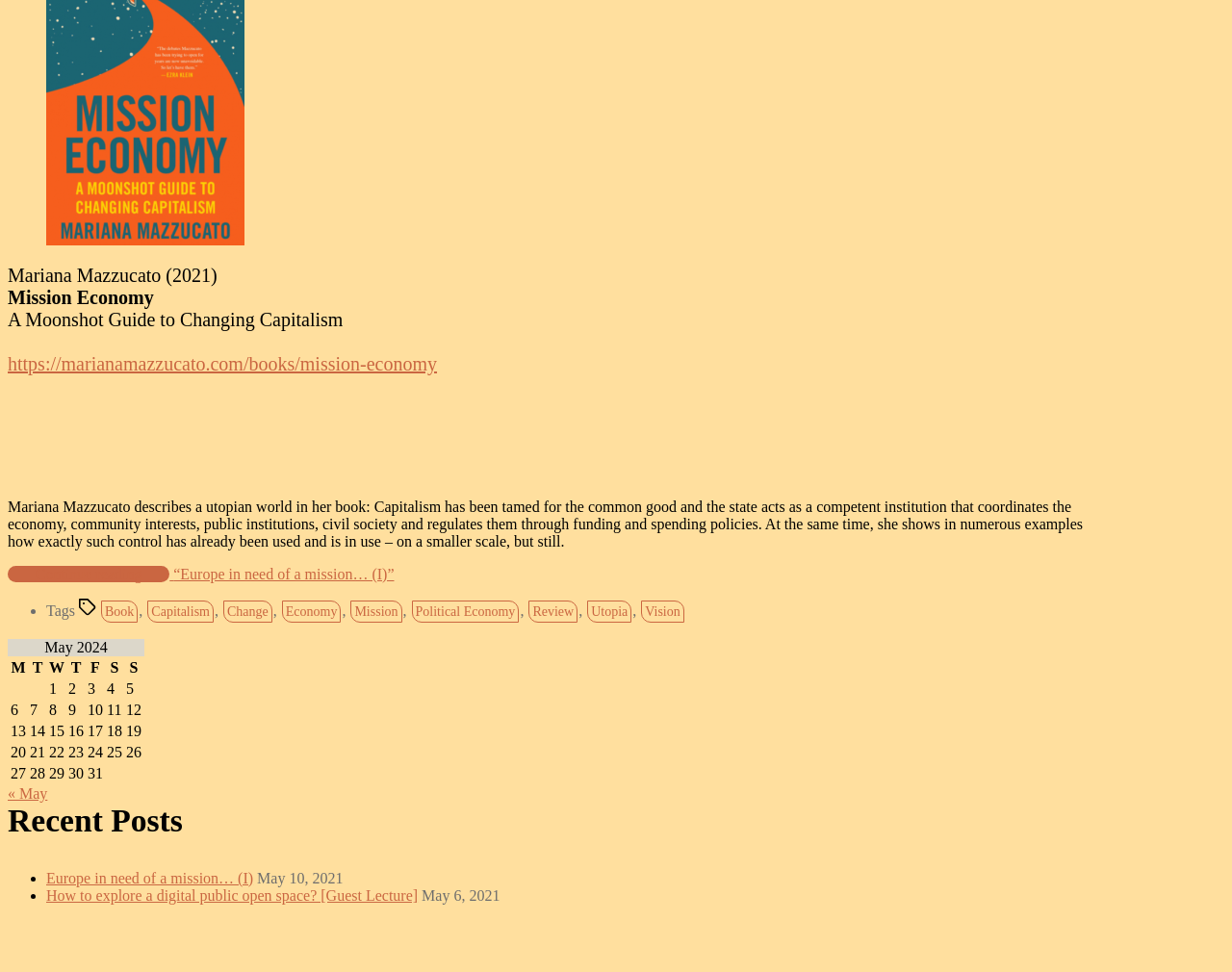Please determine the bounding box coordinates of the section I need to click to accomplish this instruction: "View the table for May 2024".

[0.006, 0.657, 0.117, 0.808]